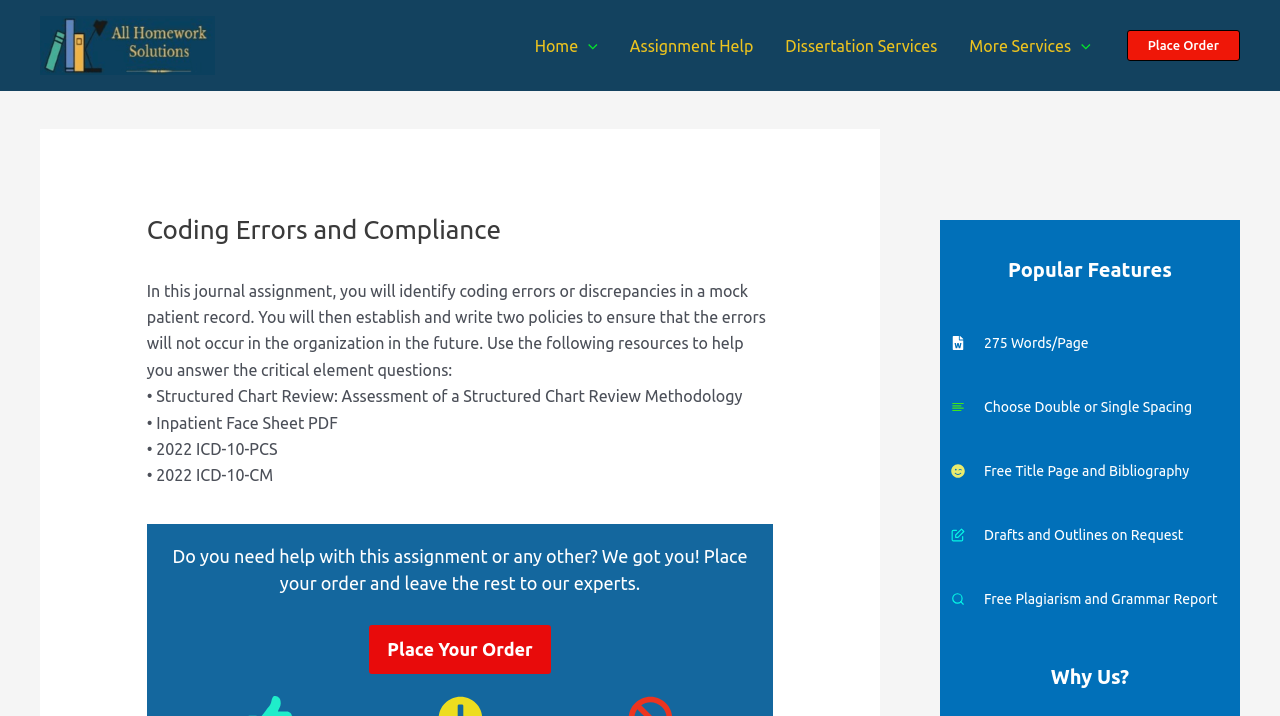What is the bounding box coordinate of the 'Place Order' button?
Based on the screenshot, respond with a single word or phrase.

[0.88, 0.042, 0.969, 0.085]